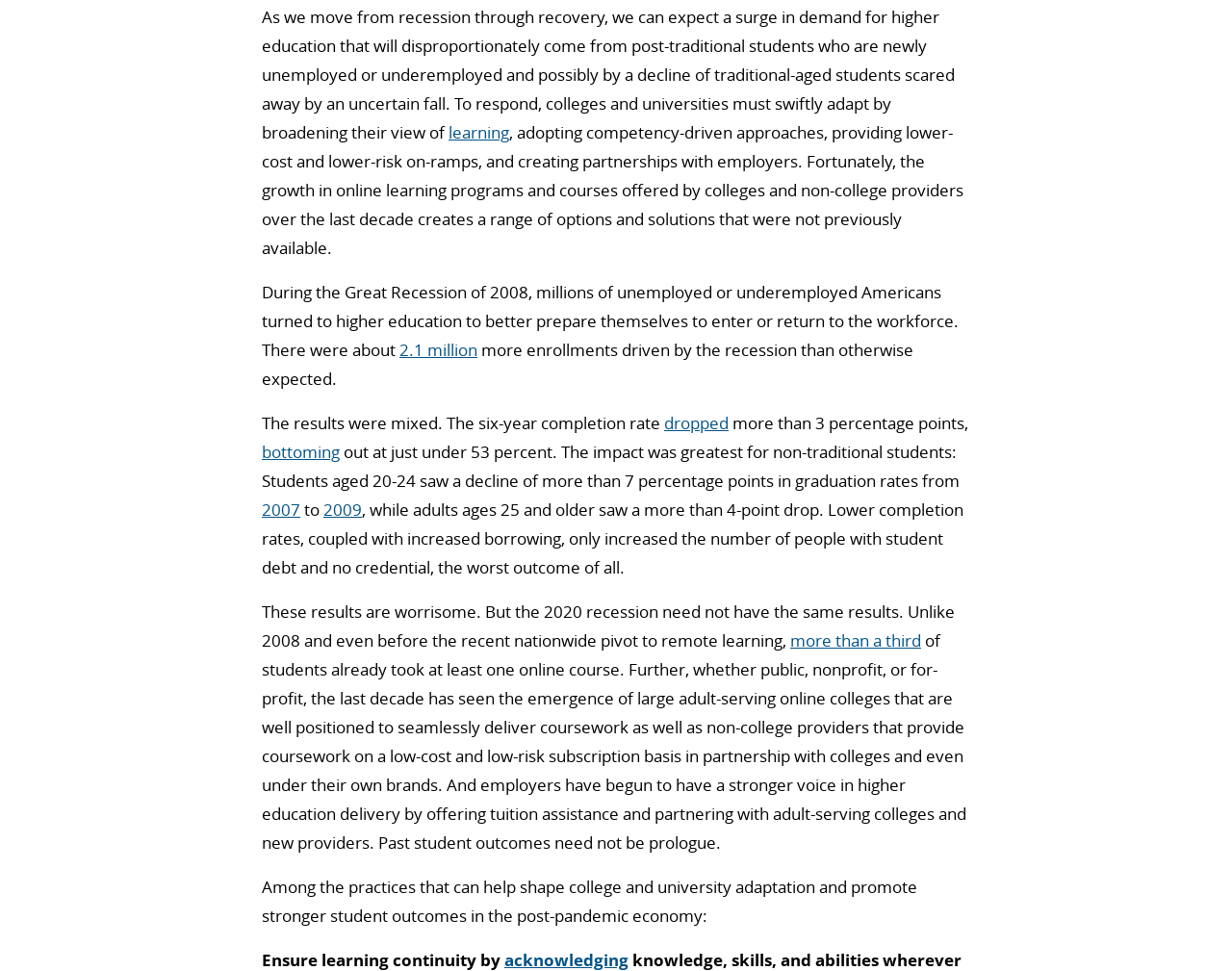What is the goal of colleges and universities in responding to the recession?
Craft a detailed and extensive response to the question.

The article suggests that the goal of colleges and universities is to 'swiftly adapt' to the changing needs of students and the economy, by broadening their view of learning and adopting new approaches to education delivery.